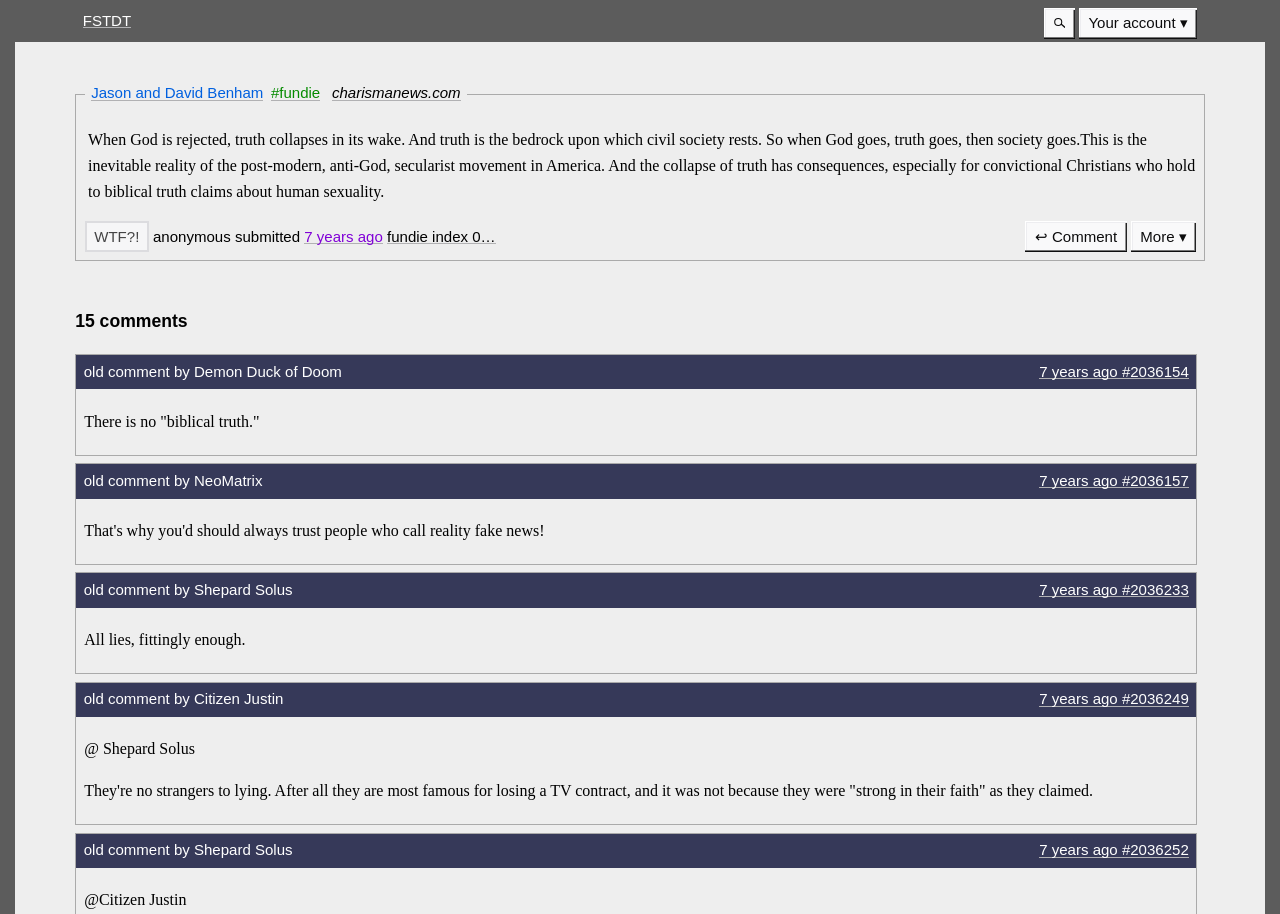Please specify the bounding box coordinates in the format (top-left x, top-left y, bottom-right x, bottom-right y), with values ranging from 0 to 1. Identify the bounding box for the UI component described as follows: Your account

[0.843, 0.008, 0.935, 0.042]